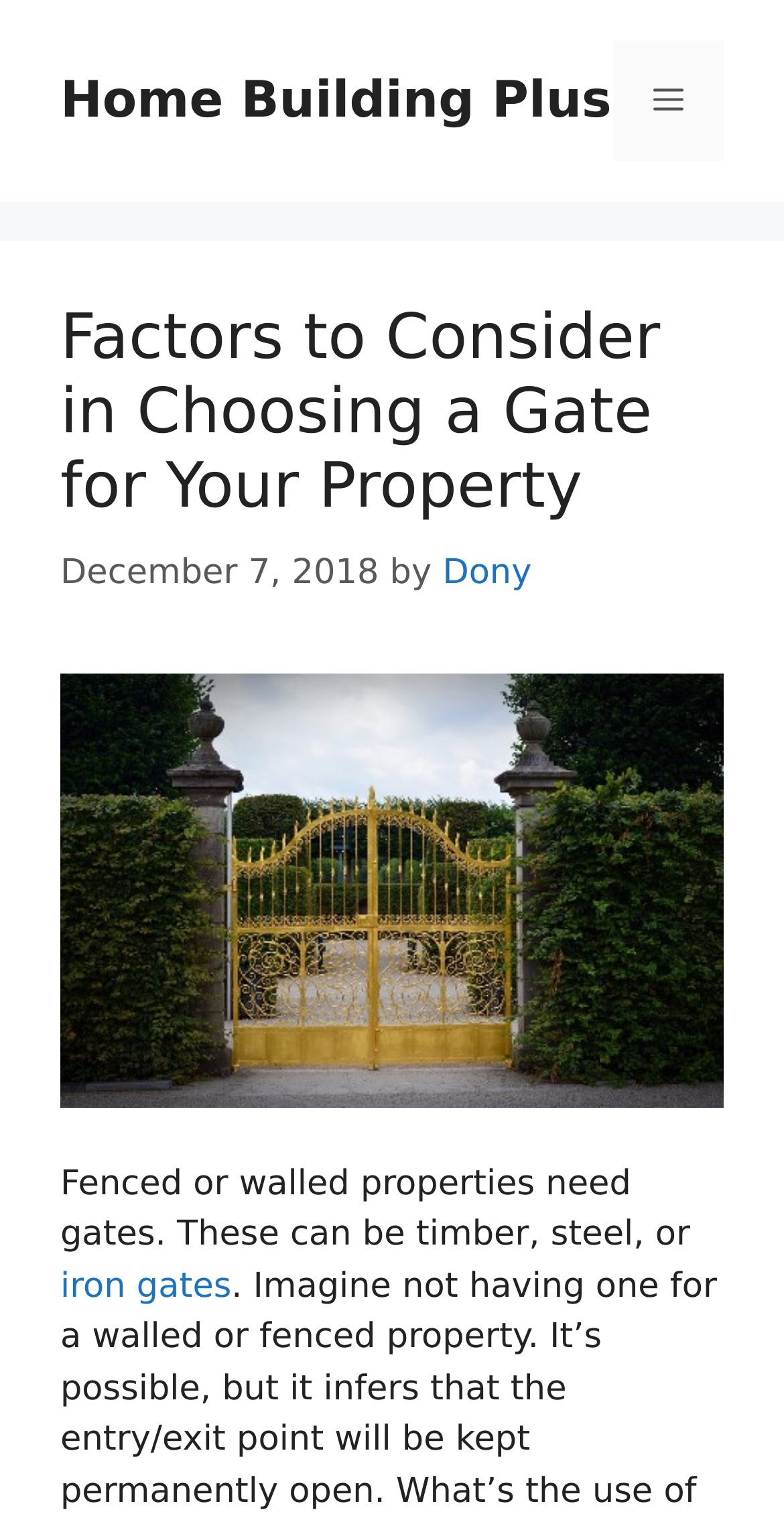What type of properties need gates?
Give a comprehensive and detailed explanation for the question.

The webpage mentions that 'Fenced or walled properties need gates.' This implies that properties with fences or walls require gates for access or security purposes.